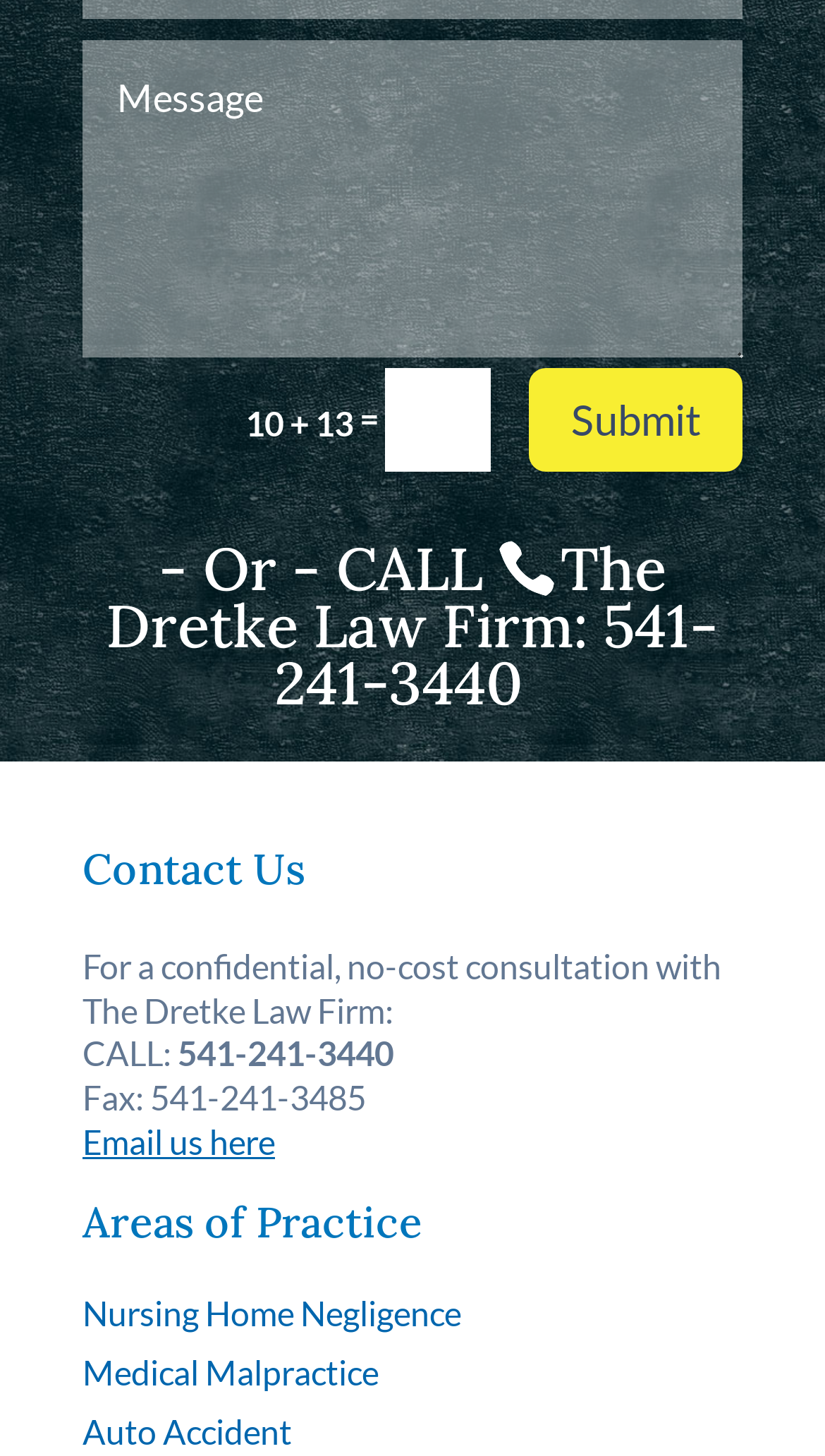Provide a single word or phrase to answer the given question: 
What is the fax number of the law firm?

541-241-3485